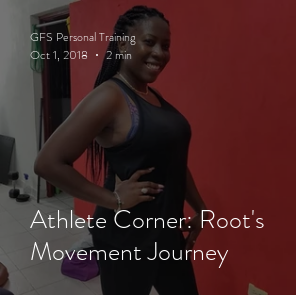Please provide a detailed answer to the question below by examining the image:
What is the individual wearing?

The caption describes the individual as dressed in a fitted black athletic outfit, showcasing her commitment to fitness.